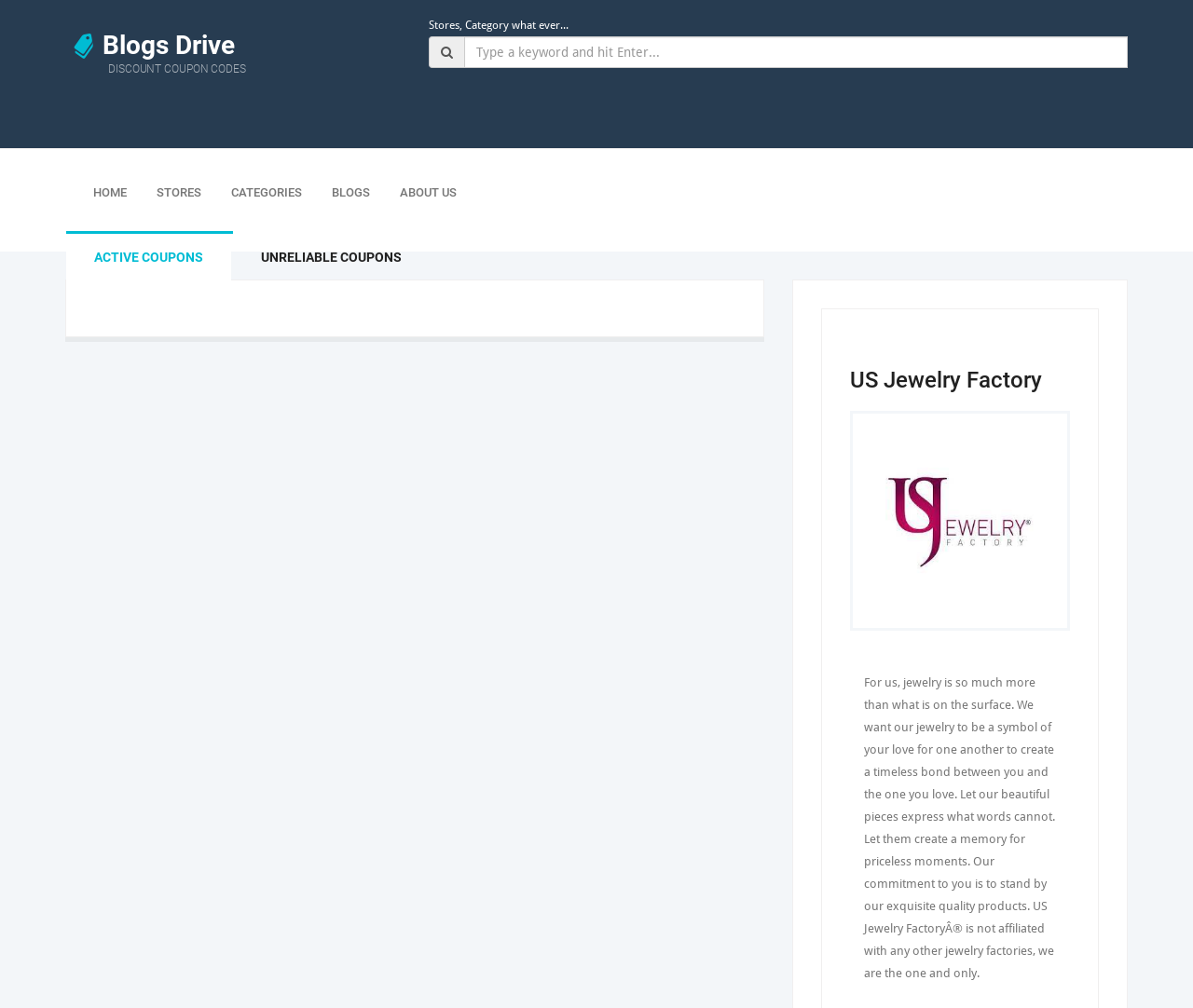Bounding box coordinates are specified in the format (top-left x, top-left y, bottom-right x, bottom-right y). All values are floating point numbers bounded between 0 and 1. Please provide the bounding box coordinate of the region this sentence describes: US Jewelry Factory

[0.712, 0.362, 0.897, 0.407]